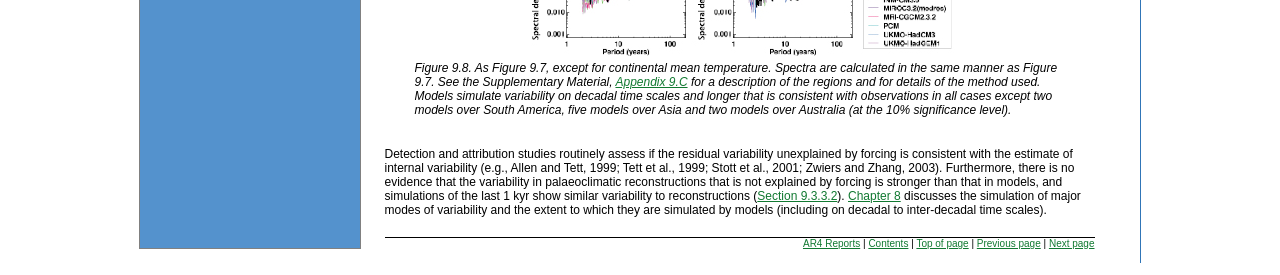Pinpoint the bounding box coordinates of the area that should be clicked to complete the following instruction: "Go to Appendix 9.C". The coordinates must be given as four float numbers between 0 and 1, i.e., [left, top, right, bottom].

[0.481, 0.273, 0.537, 0.324]